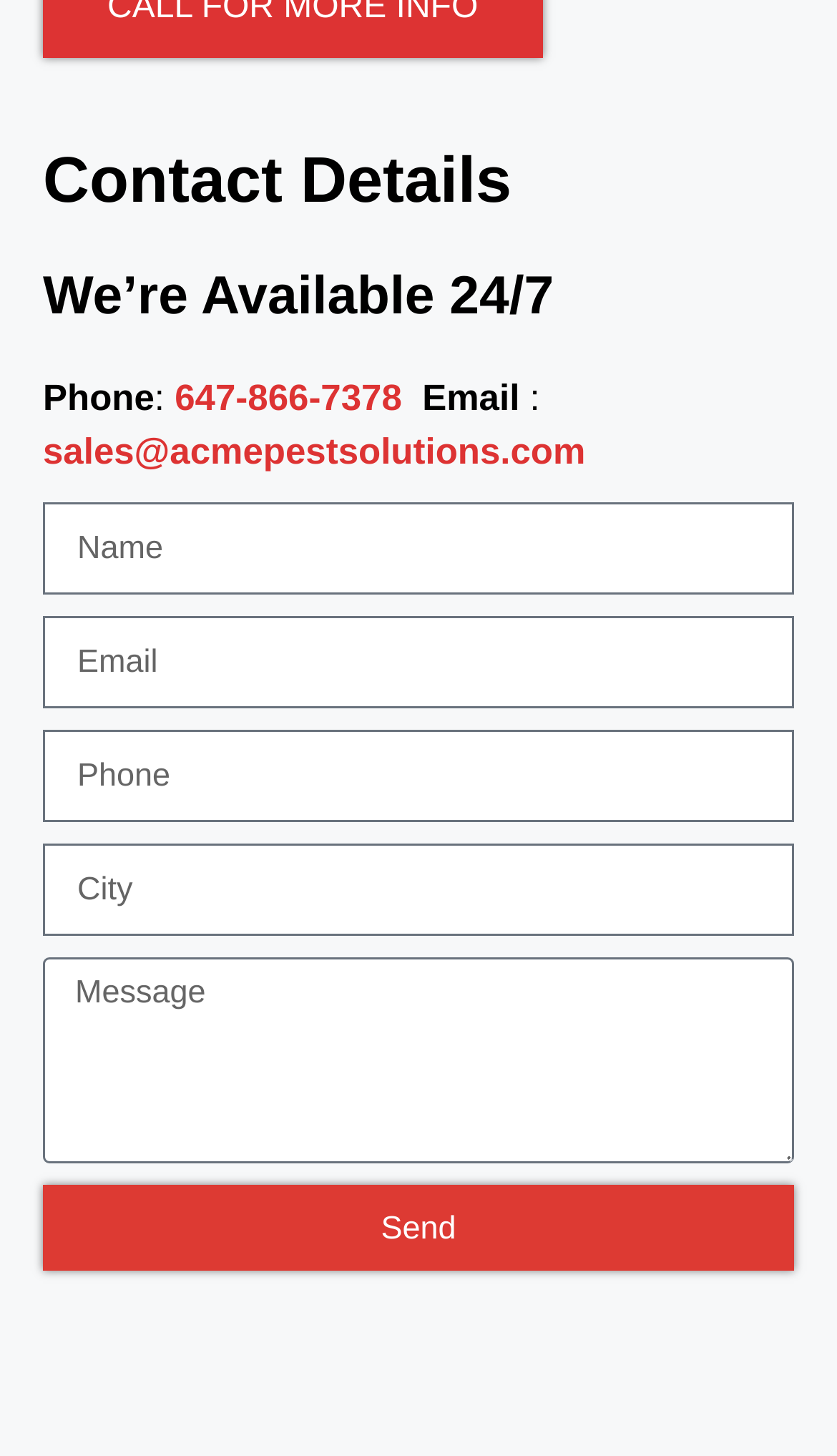Specify the bounding box coordinates of the element's area that should be clicked to execute the given instruction: "Read more about Cornhole Addicts Bags". The coordinates should be four float numbers between 0 and 1, i.e., [left, top, right, bottom].

None